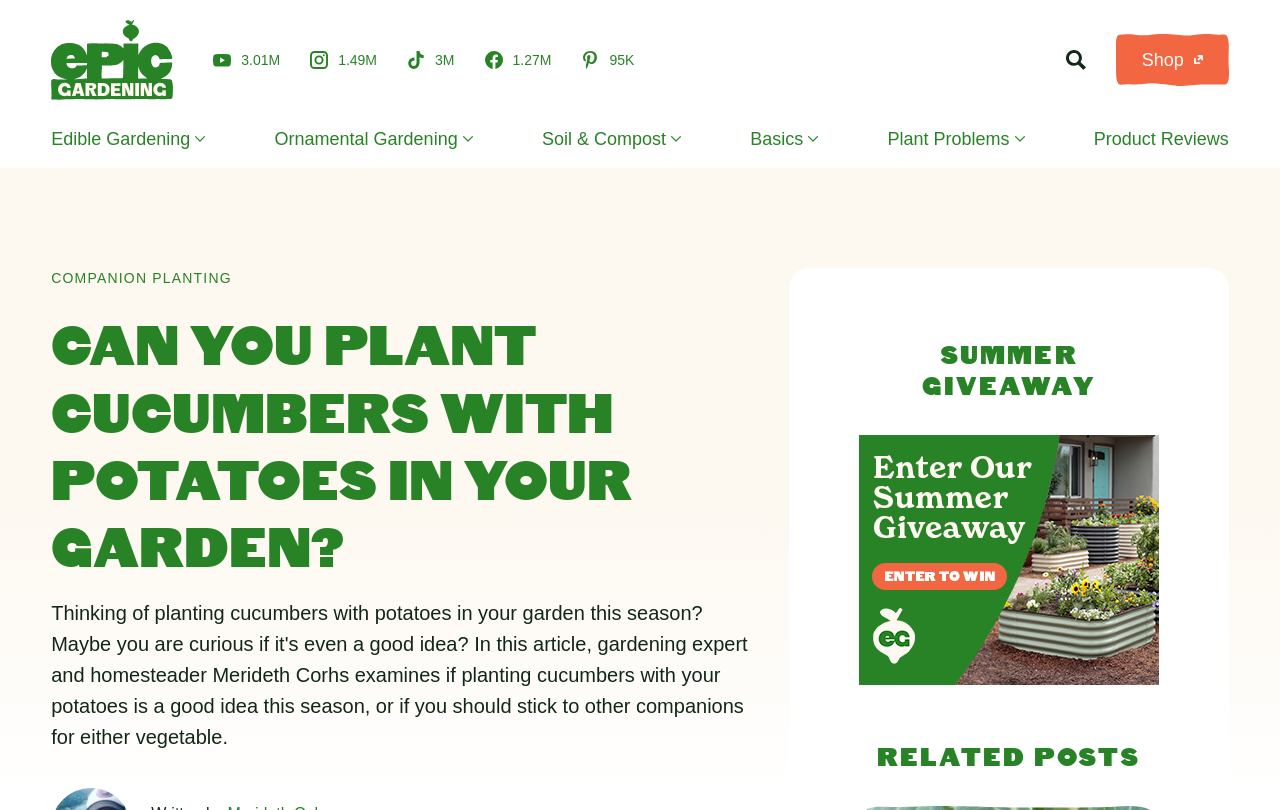Find the bounding box coordinates of the element I should click to carry out the following instruction: "Visit the Edible Gardening page".

[0.04, 0.16, 0.16, 0.182]